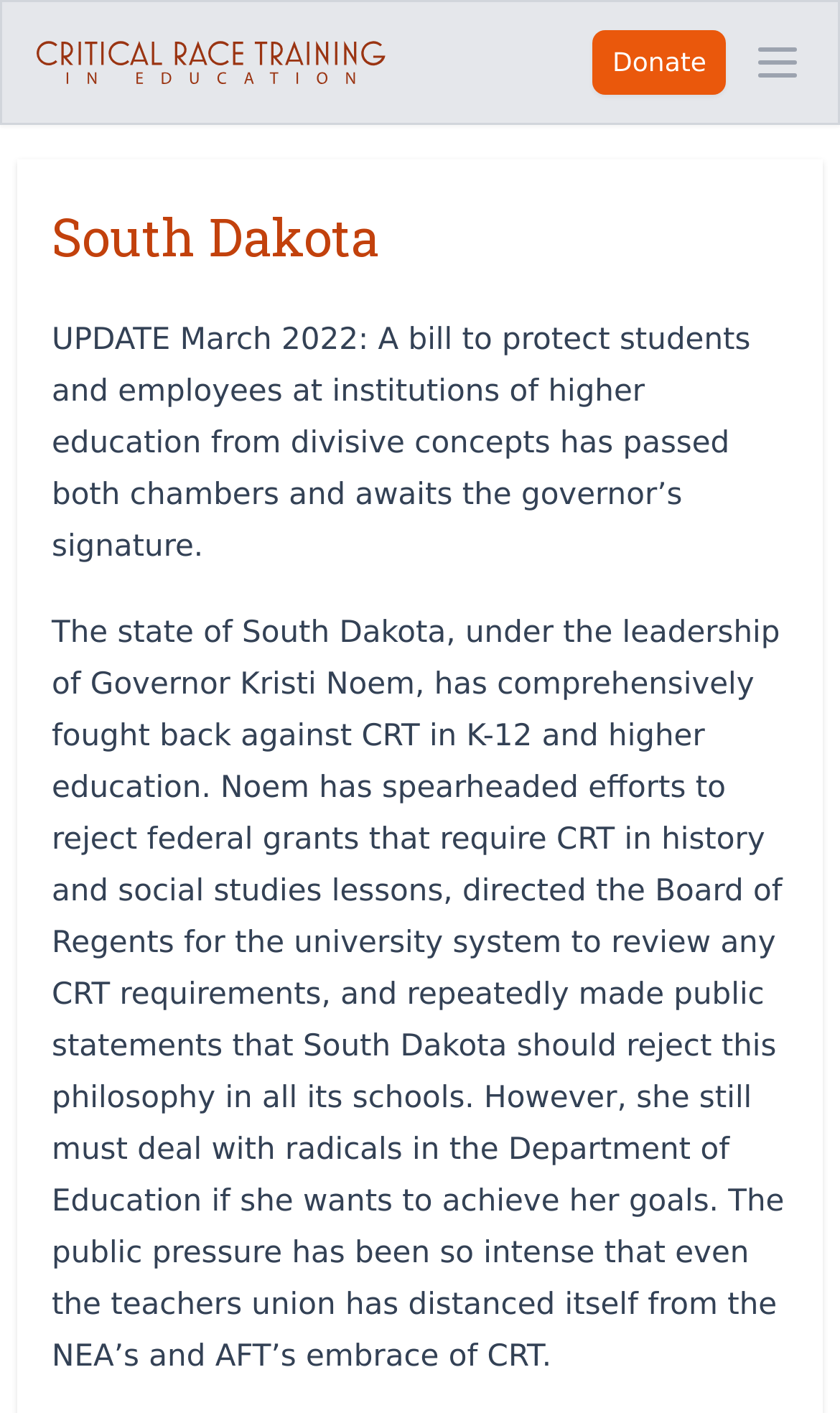What is the name of the state mentioned?
Please provide a detailed and thorough answer to the question.

The detailed answer can be obtained by reading the heading element that mentions the name of the state, which is 'South Dakota'.